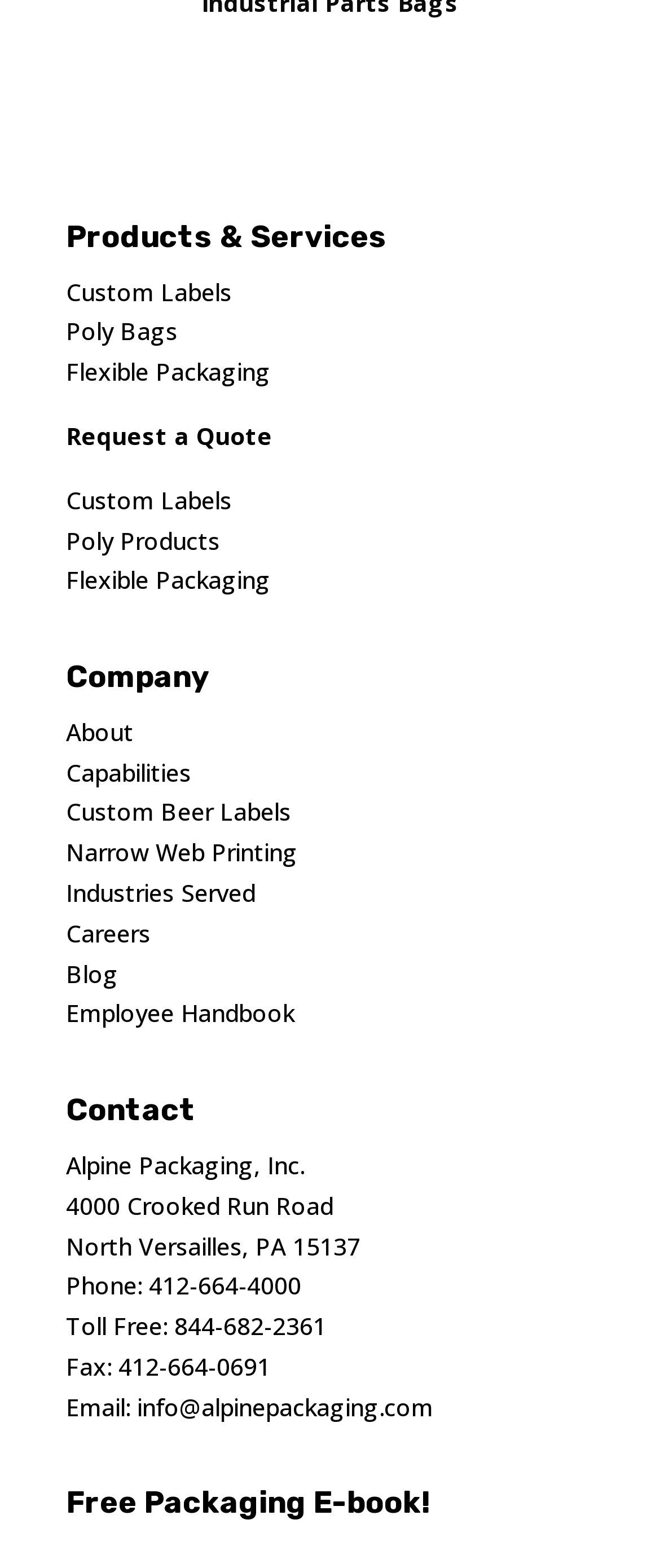What is the phone number?
Deliver a detailed and extensive answer to the question.

I found the phone number by looking at the static text elements in the 'Contact' section, where I found the text 'Phone: 412-664-4000' at coordinates [0.1, 0.81, 0.456, 0.83].